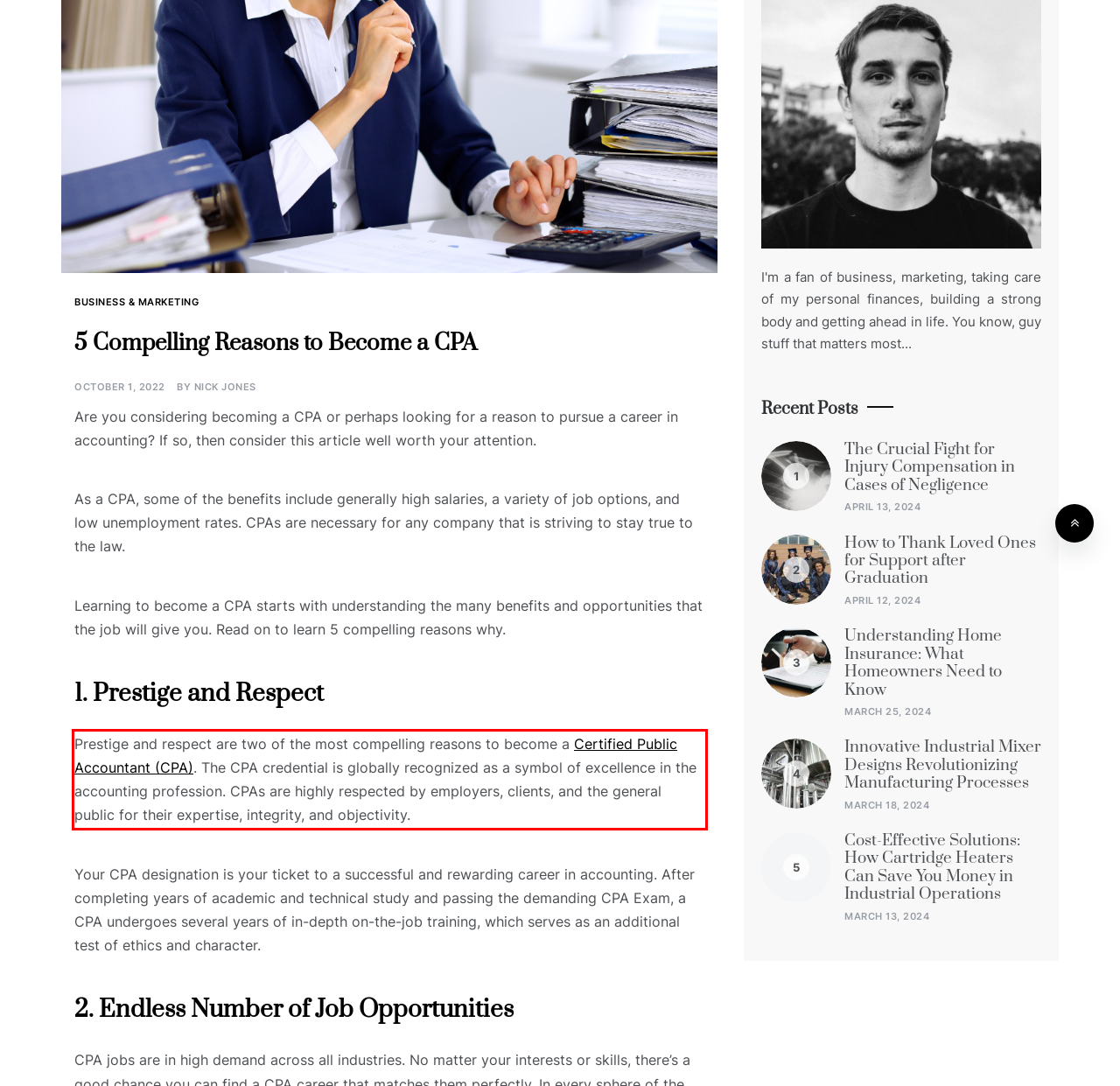You are provided with a screenshot of a webpage containing a red bounding box. Please extract the text enclosed by this red bounding box.

Prestige and respect are two of the most compelling reasons to become a Certified Public Accountant (CPA). The CPA credential is globally recognized as a symbol of excellence in the accounting profession. CPAs are highly respected by employers, clients, and the general public for their expertise, integrity, and objectivity.